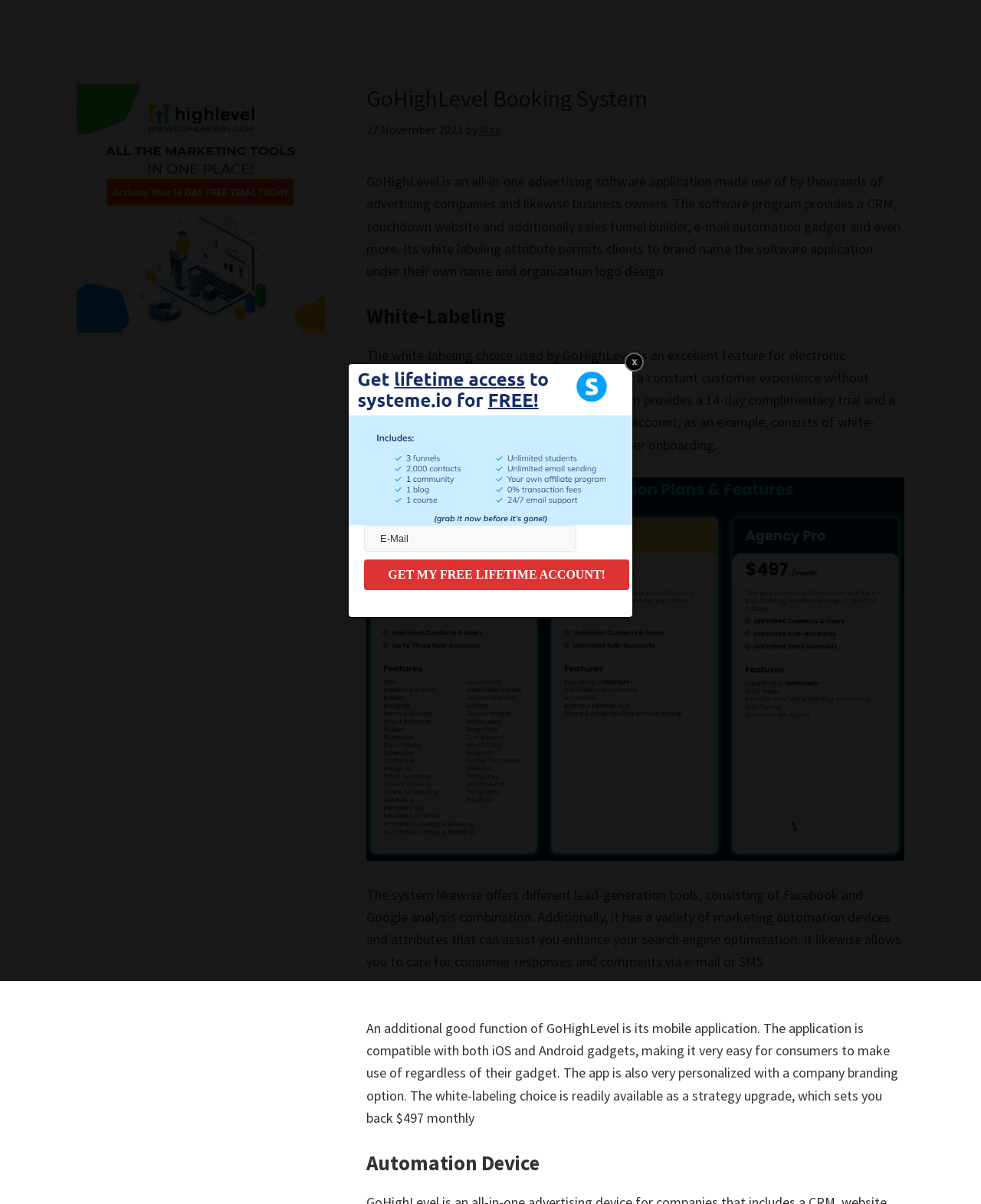What is the name of the software application discussed in the article?
Kindly offer a comprehensive and detailed response to the question.

I found the name of the software application discussed in the article by looking at the header section, which contains the text 'GoHighLevel Booking System'.